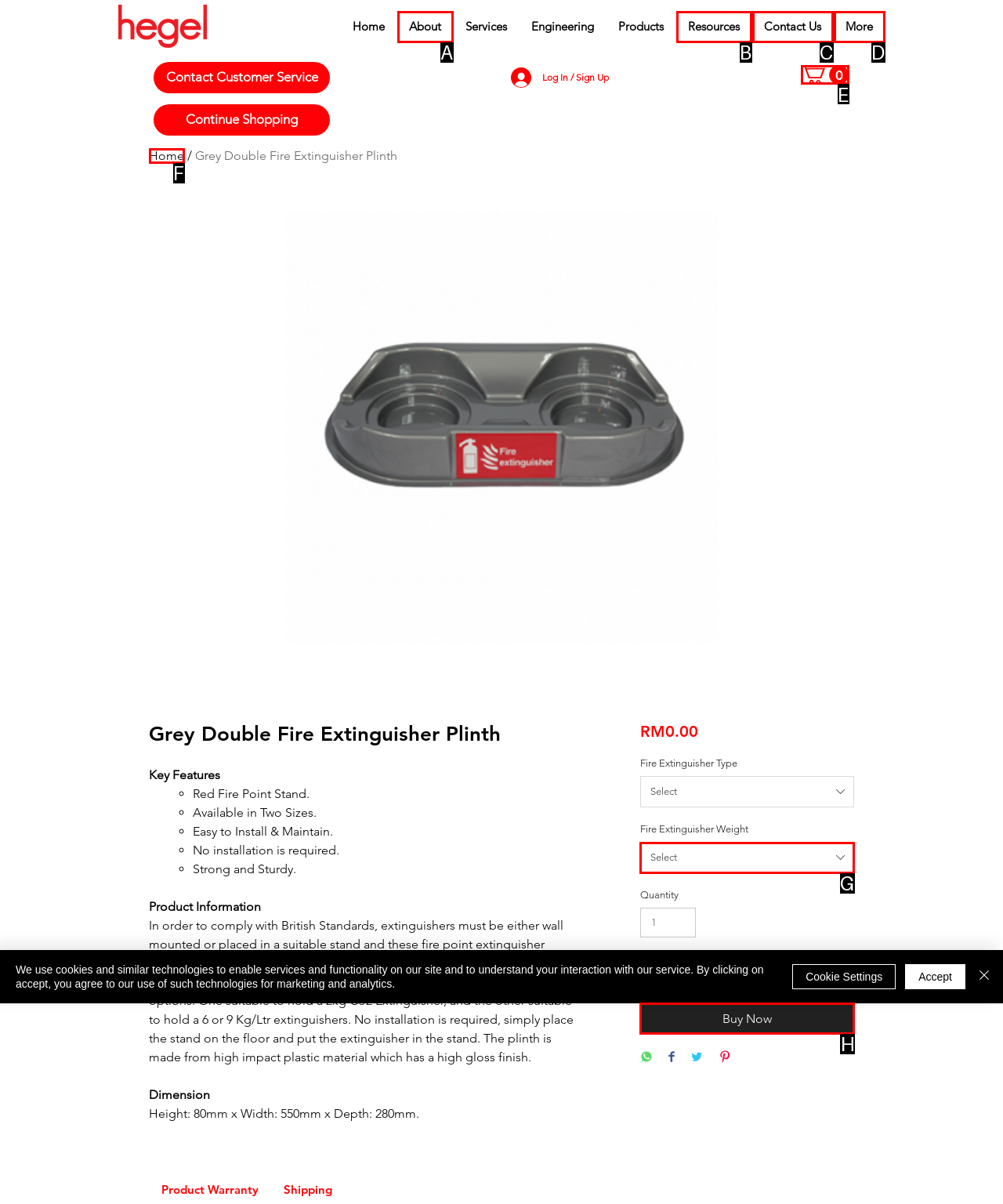Select the appropriate HTML element to click for the following task: Click the Buy Now button
Answer with the letter of the selected option from the given choices directly.

H